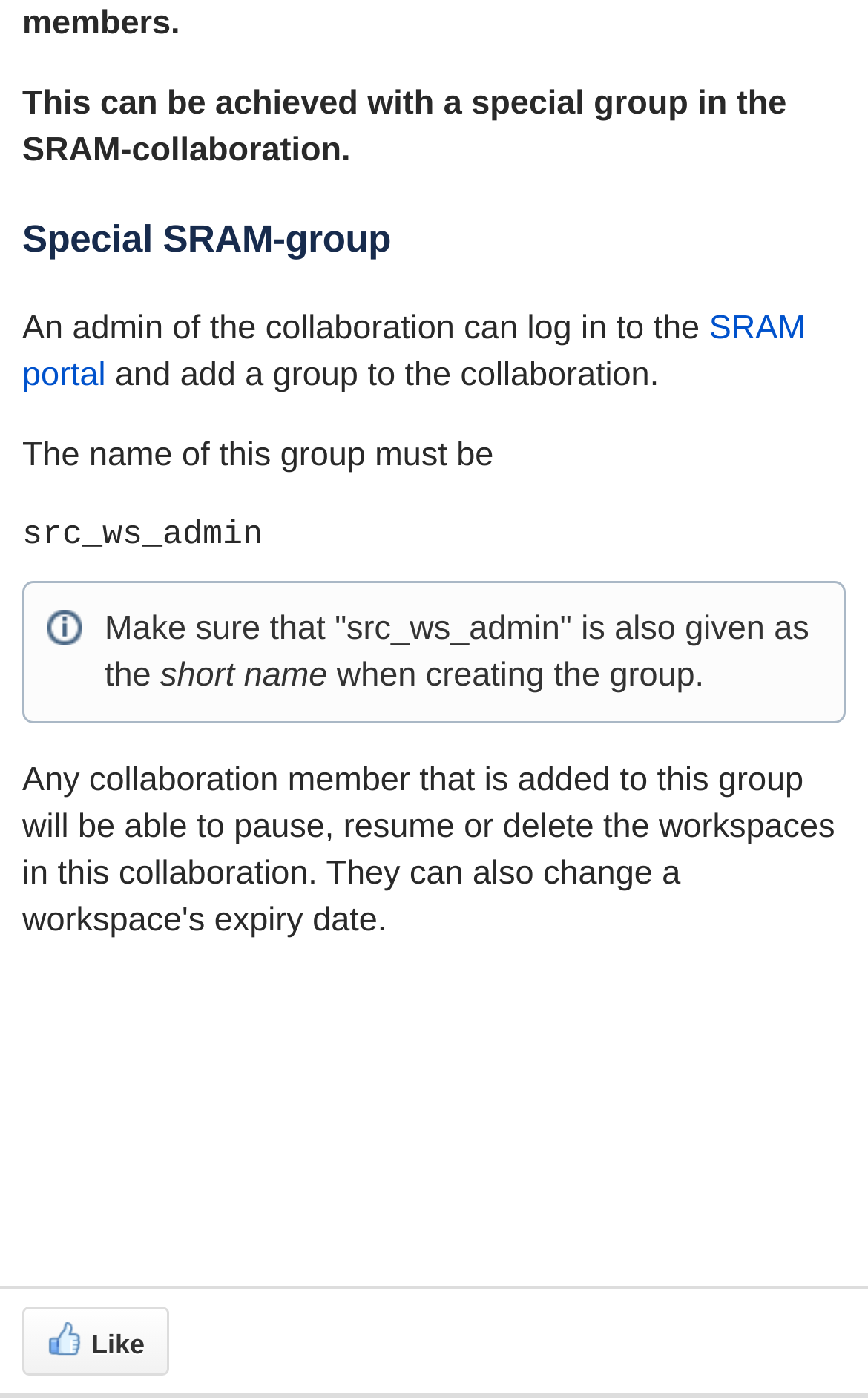Refer to the element description Like and identify the corresponding bounding box in the screenshot. Format the coordinates as (top-left x, top-left y, bottom-right x, bottom-right y) with values in the range of 0 to 1.

[0.026, 0.933, 0.195, 0.983]